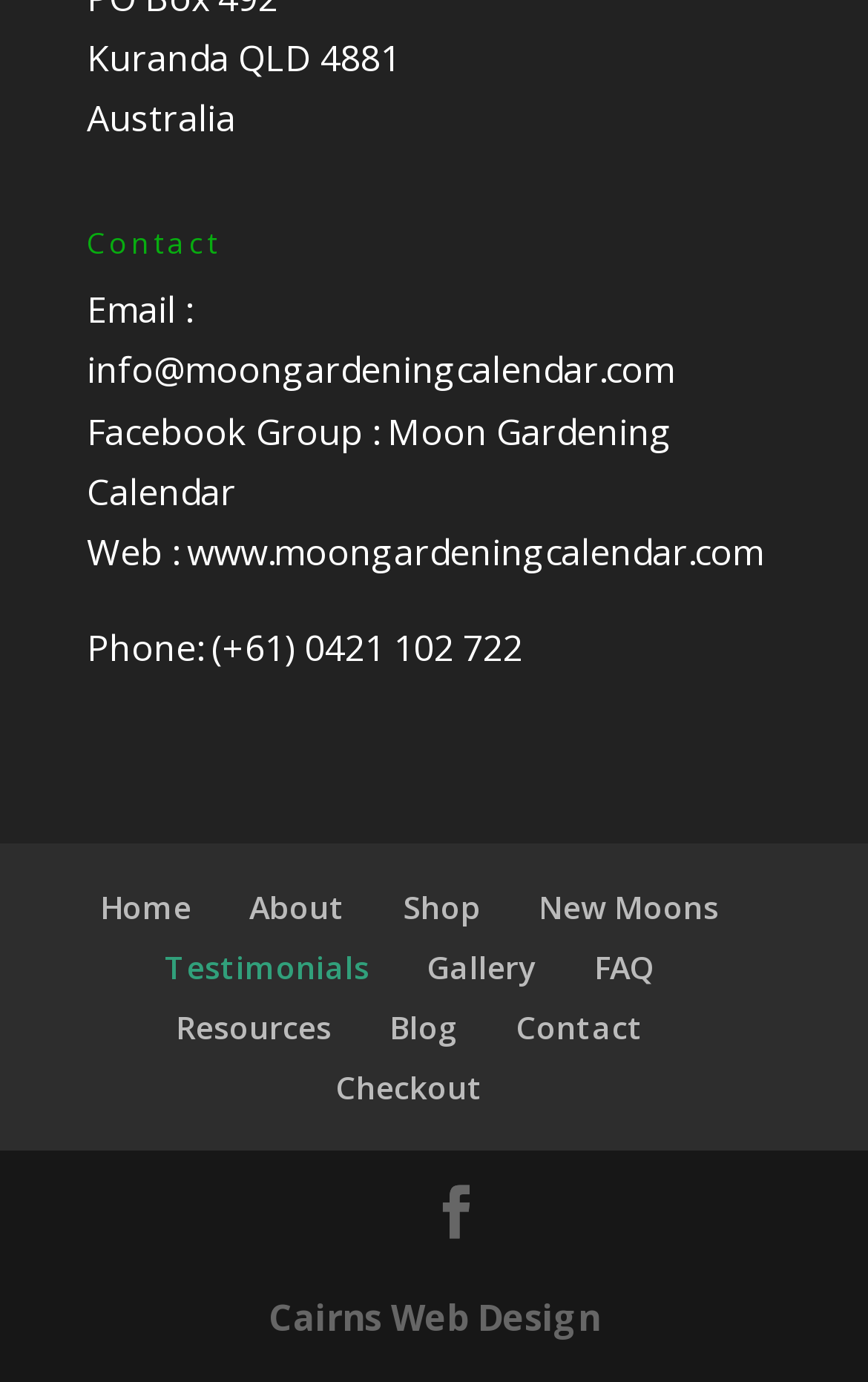Given the element description "FAQ", identify the bounding box of the corresponding UI element.

[0.685, 0.684, 0.754, 0.715]